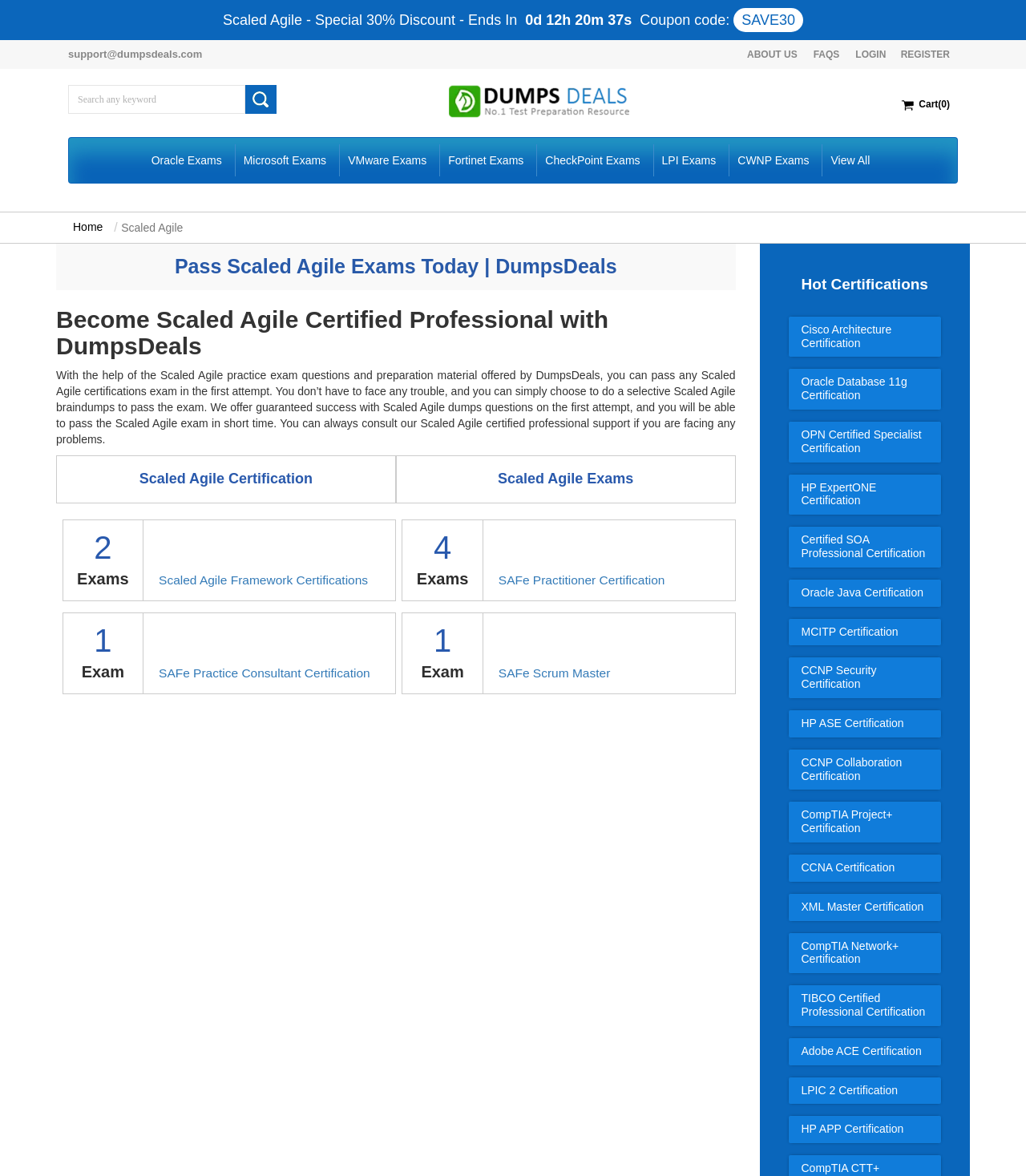Find the bounding box coordinates of the element you need to click on to perform this action: 'Check out Hot Certifications'. The coordinates should be represented by four float values between 0 and 1, in the format [left, top, right, bottom].

[0.757, 0.235, 0.929, 0.25]